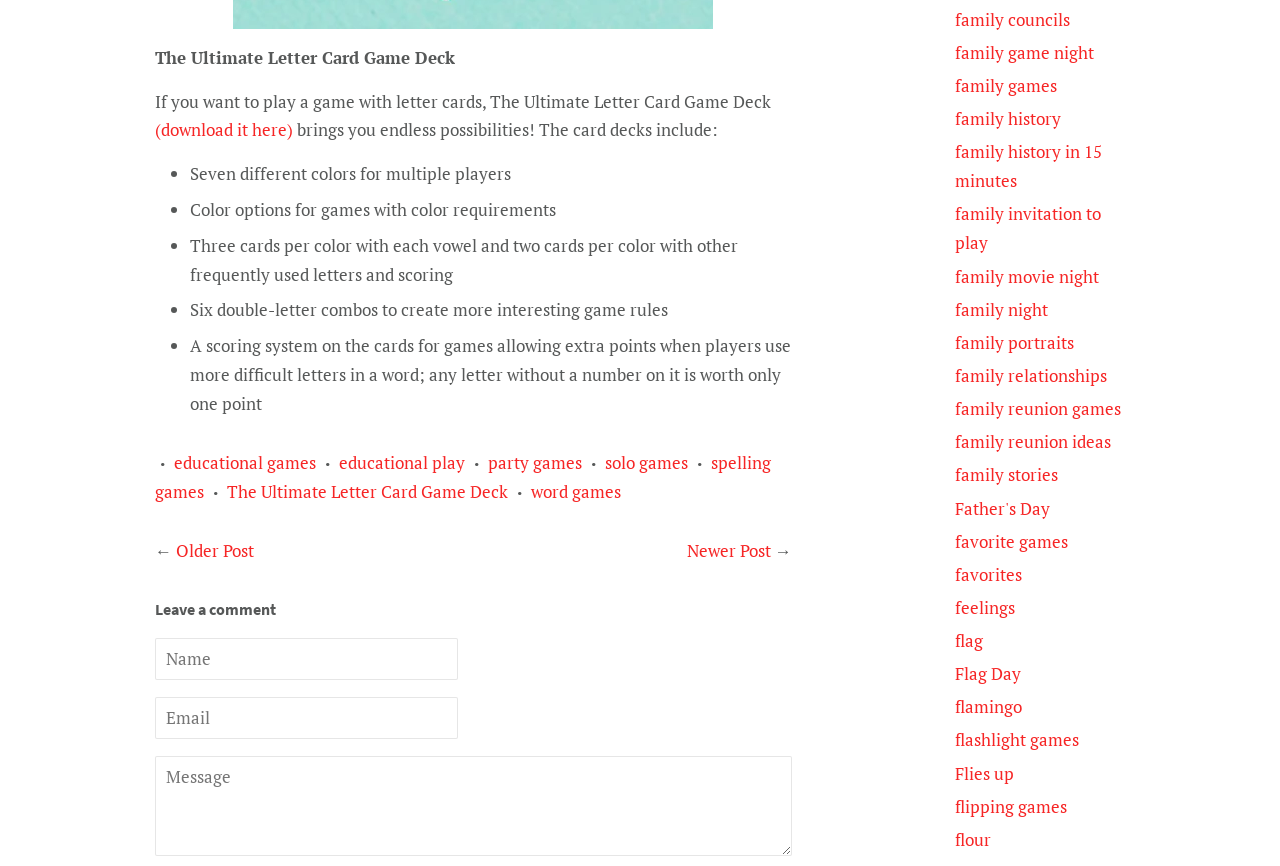Locate the bounding box coordinates of the segment that needs to be clicked to meet this instruction: "Enter your name".

[0.121, 0.737, 0.358, 0.785]